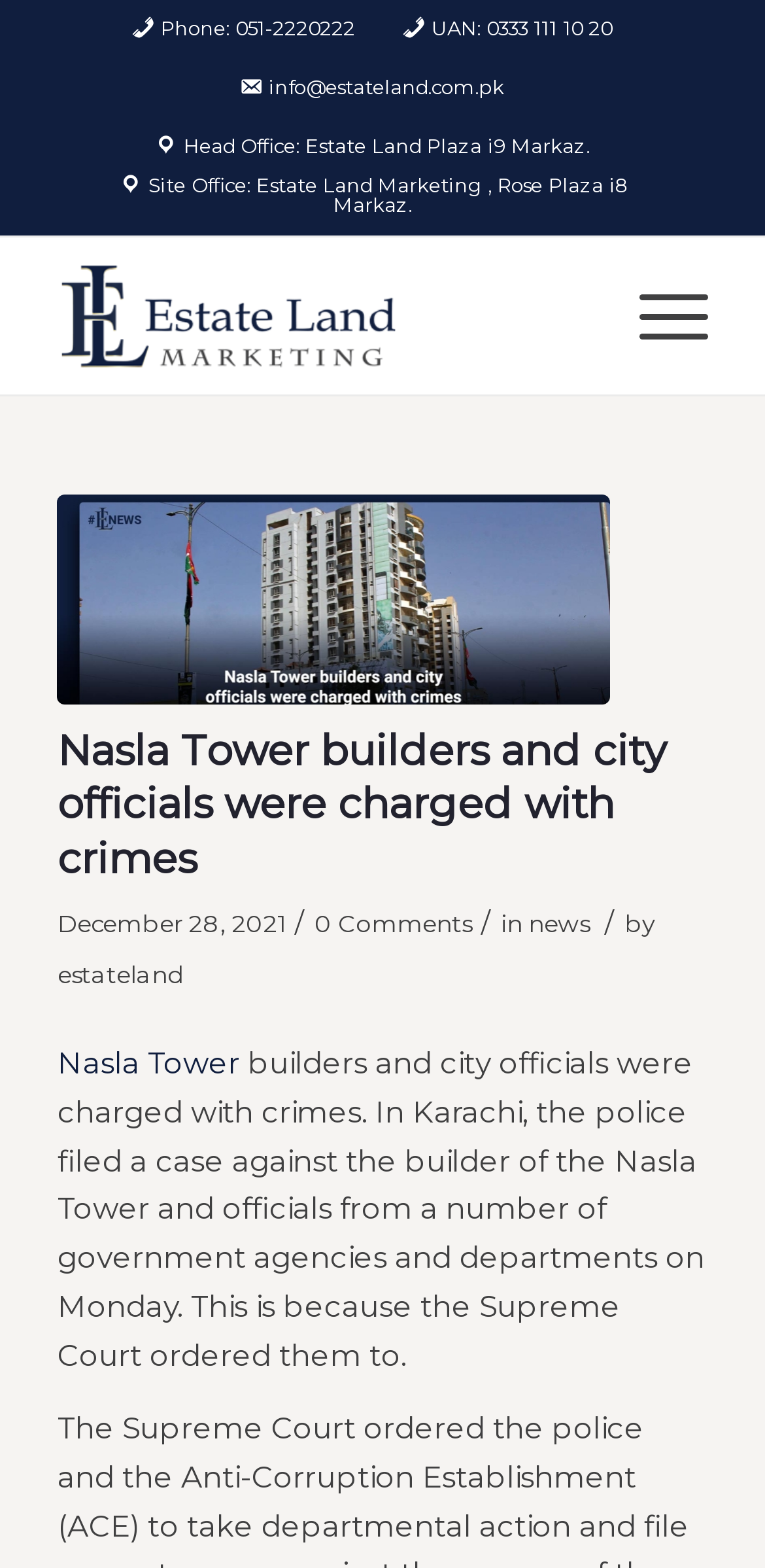Extract the bounding box coordinates for the described element: "UAN: 0333 111 10 20". The coordinates should be represented as four float numbers between 0 and 1: [left, top, right, bottom].

[0.526, 0.001, 0.8, 0.035]